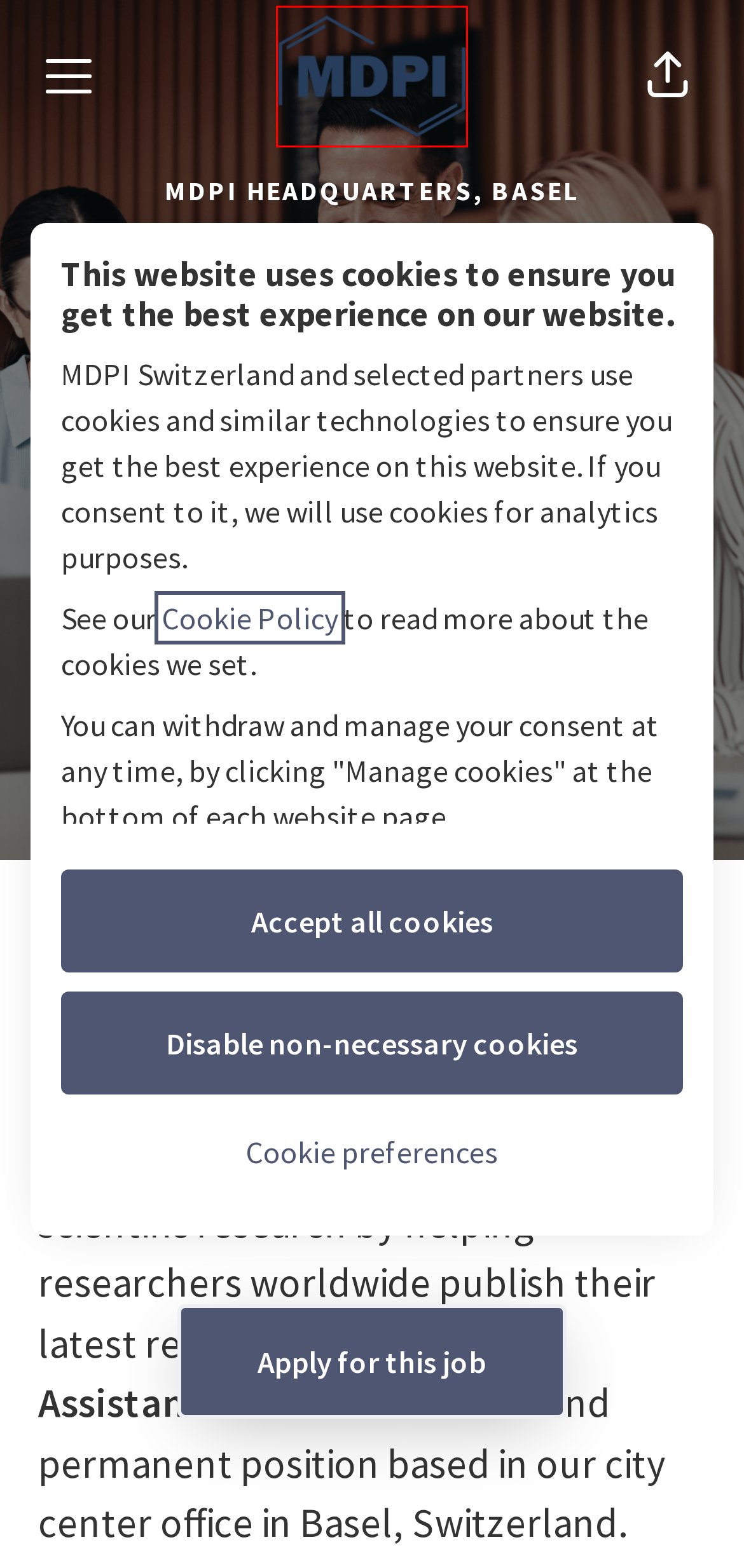Given a webpage screenshot with a red bounding box around a UI element, choose the webpage description that best matches the new webpage after clicking the element within the bounding box. Here are the candidates:
A. Publishing Open Access Books & Reprints | MDPI Books
B. Cookie Policy - MDPI Switzerland
C. Become a member of MDPI - MDPI Serbia
D. Home - MDPI Switzerland
E. Werkstudent (m/w/d) - Working Student 20-40% - MDPI Switzerland
F. A unique career - MDPI UK
G. Business Analyst (Process Improvement) (m/w/d) 100% - MDPI Switzerland
H. Encyclopedia MDPI | Scholarly Community

D